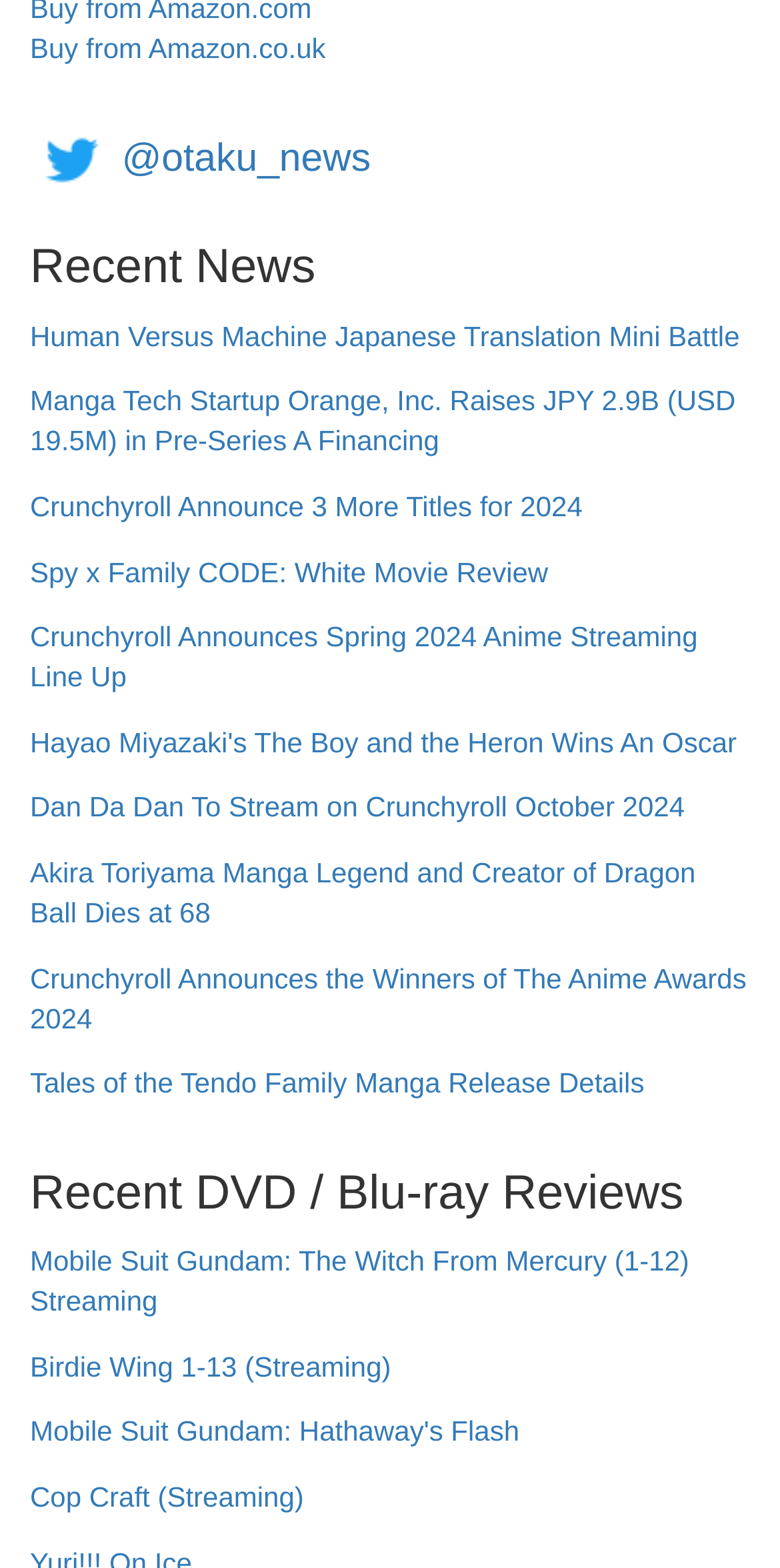Identify the bounding box coordinates of the part that should be clicked to carry out this instruction: "Read Human Versus Machine Japanese Translation Mini Battle news".

[0.038, 0.201, 0.948, 0.243]